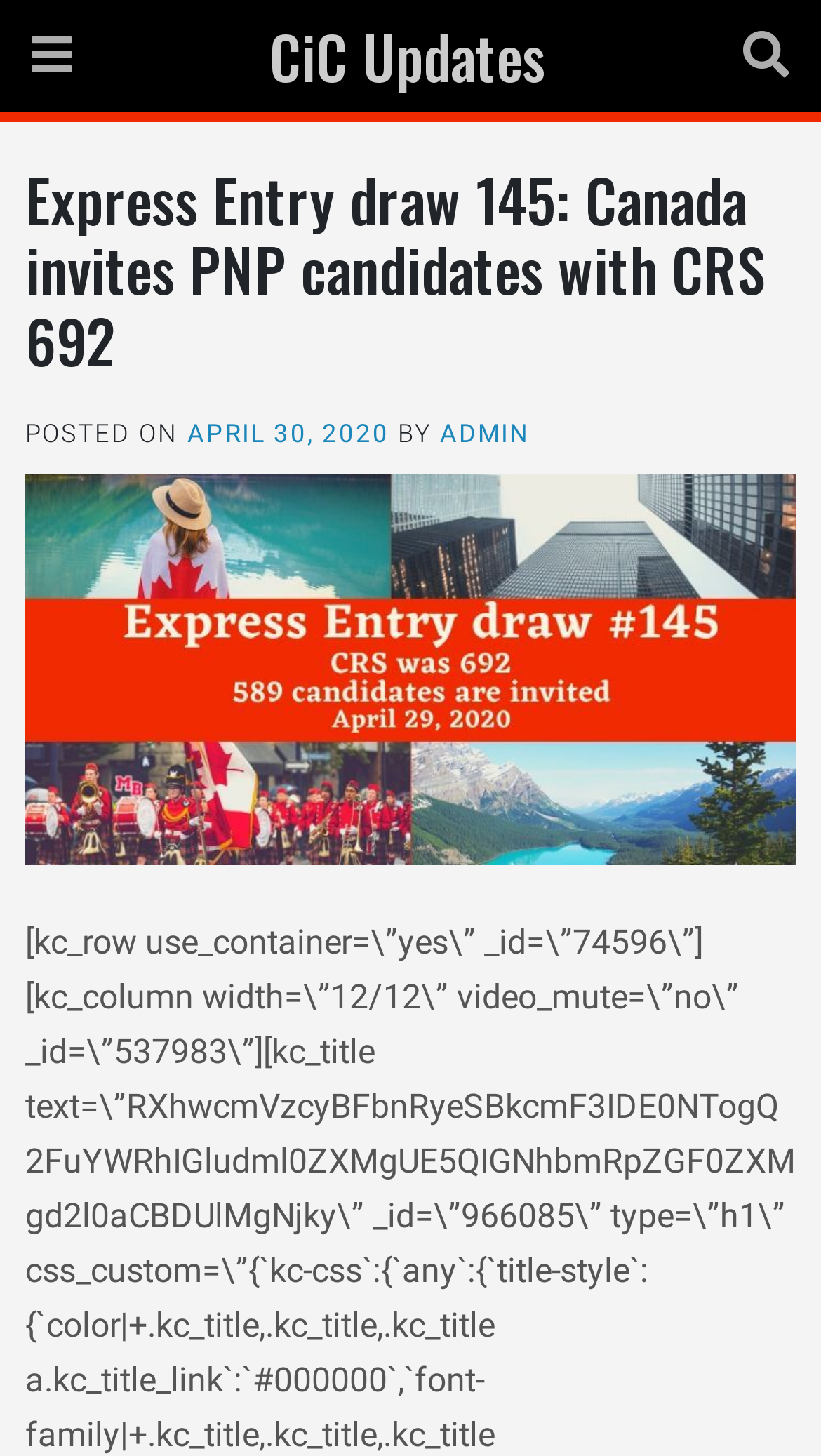Identify the bounding box of the HTML element described here: "April 30, 2020February 8, 2022". Provide the coordinates as four float numbers between 0 and 1: [left, top, right, bottom].

[0.228, 0.288, 0.474, 0.308]